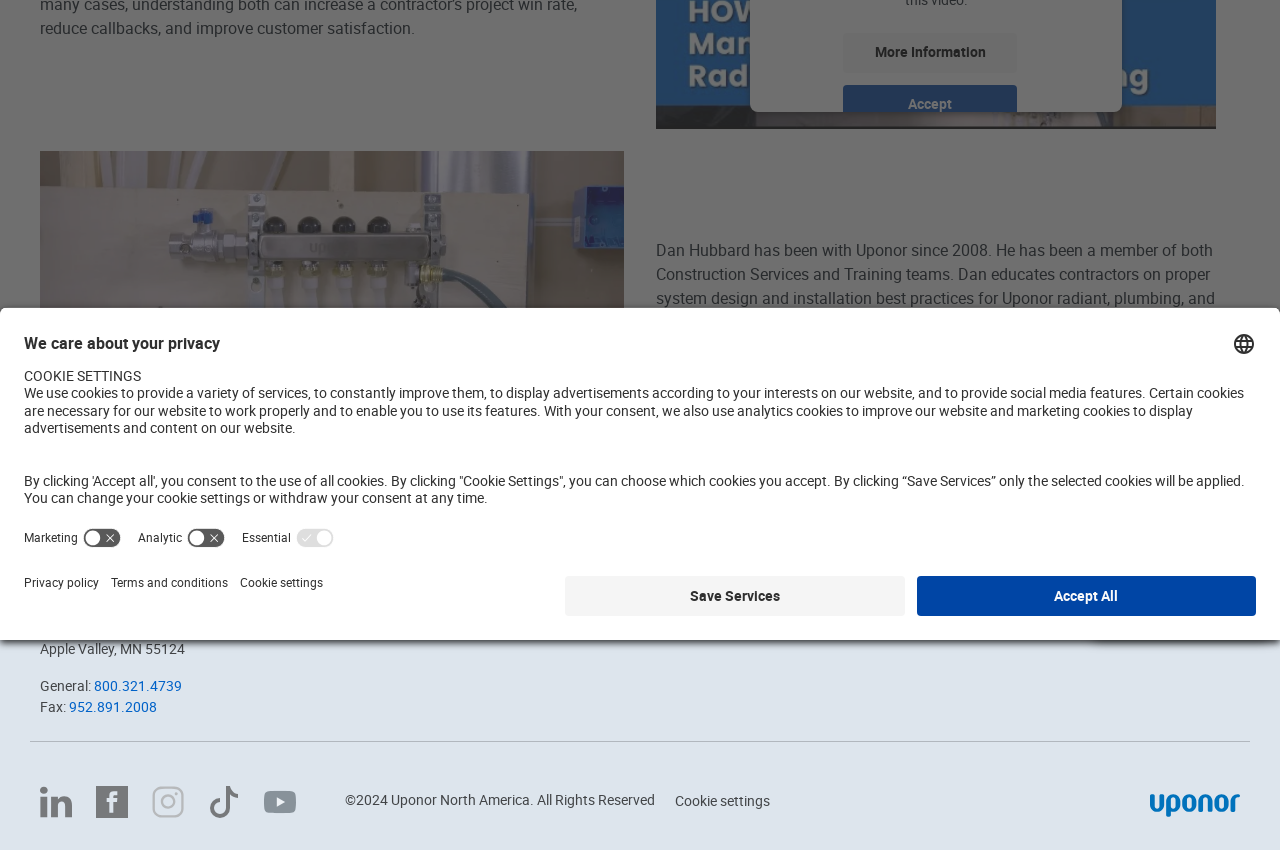Based on the element description "Cookie settings", predict the bounding box coordinates of the UI element.

[0.188, 0.673, 0.252, 0.694]